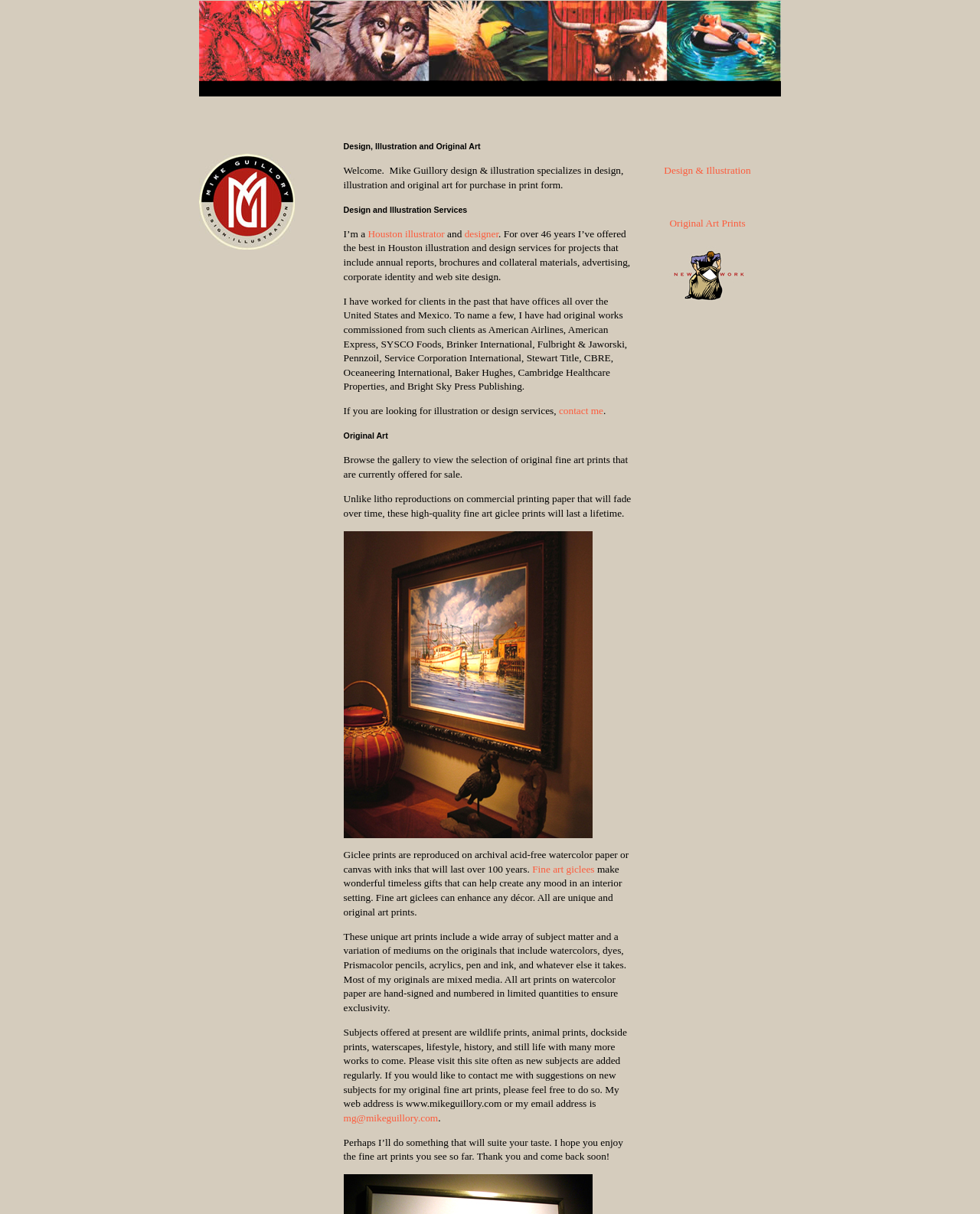Find the bounding box coordinates of the element's region that should be clicked in order to follow the given instruction: "Browse 'Original Art Prints'". The coordinates should consist of four float numbers between 0 and 1, i.e., [left, top, right, bottom].

[0.683, 0.179, 0.761, 0.189]